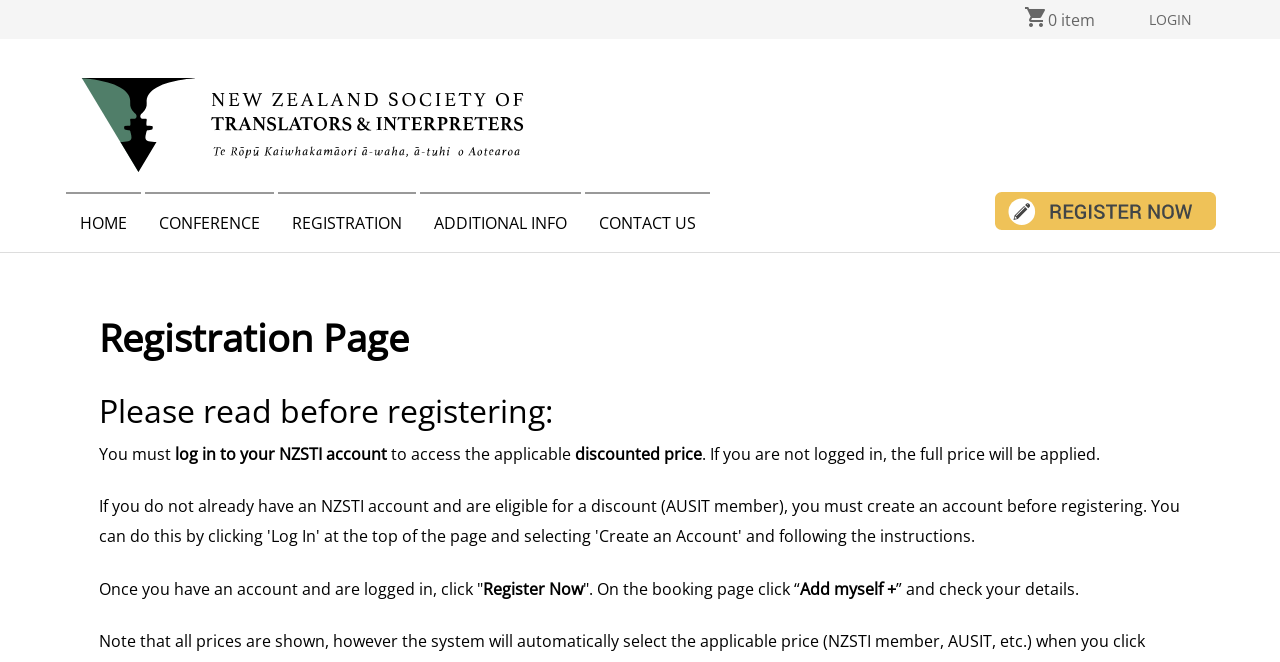What is the name of the conference?
Answer briefly with a single word or phrase based on the image.

NZSTI Conference